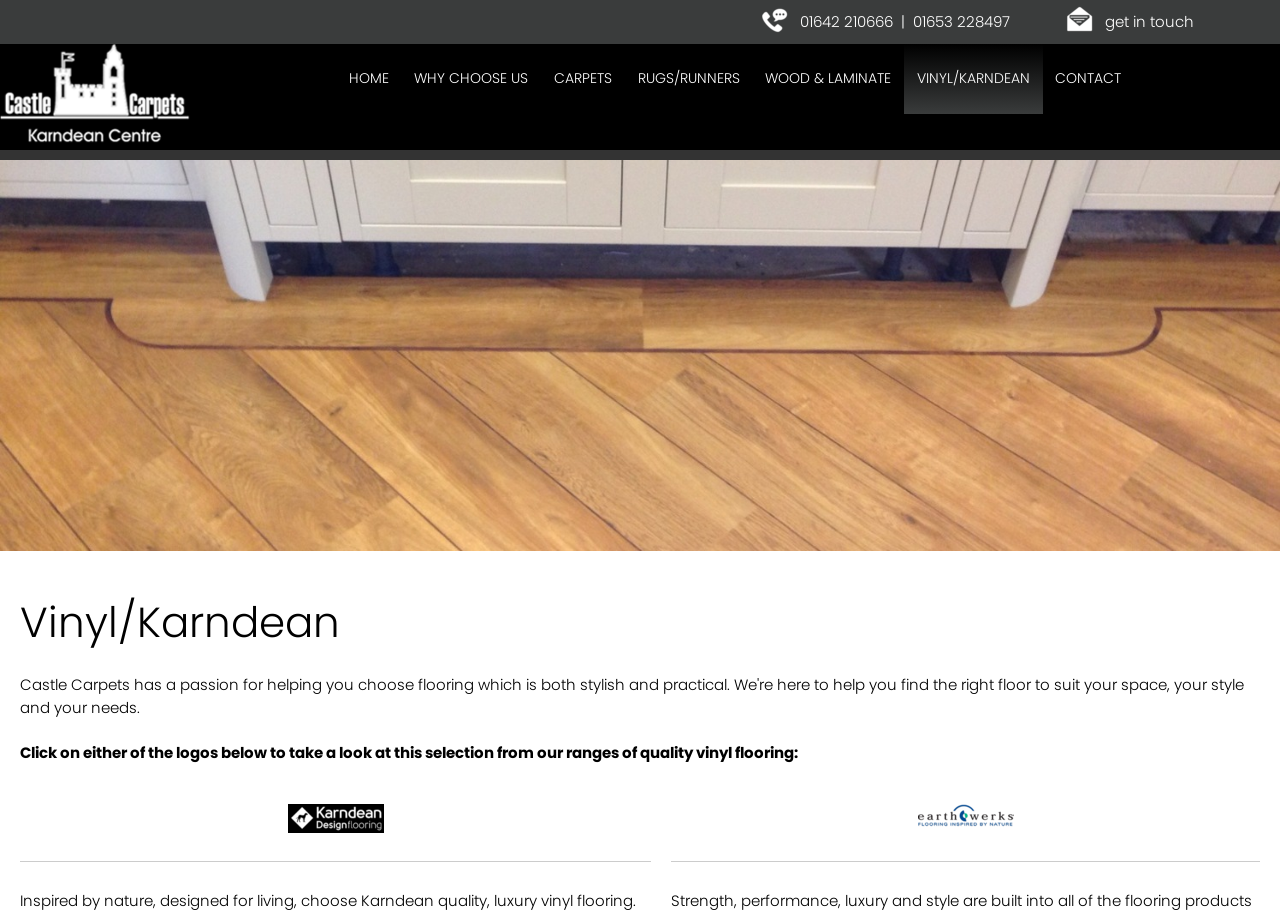Give a detailed explanation of the elements present on the webpage.

The webpage appears to be a flooring website, specifically focused on vinyl and Karndean flooring. At the top of the page, there is a horizontal menu bar with 7 menu items: HOME, WHY CHOOSE US, CARPETS, RUGS/RUNNERS, WOOD & LAMINATE, VINYL/KARNDEAN, and CONTACT. 

Below the menu bar, there are two phone numbers and a "get in touch" text, positioned at the top-right corner of the page. 

Further down, there is a heading that reads "Vinyl/Karndean" followed by a paragraph of text that invites users to click on logos to explore the selection of quality vinyl flooring. 

The overall structure of the page suggests that it is a product-focused page, with the main content area dedicated to showcasing vinyl and Karndean flooring options.